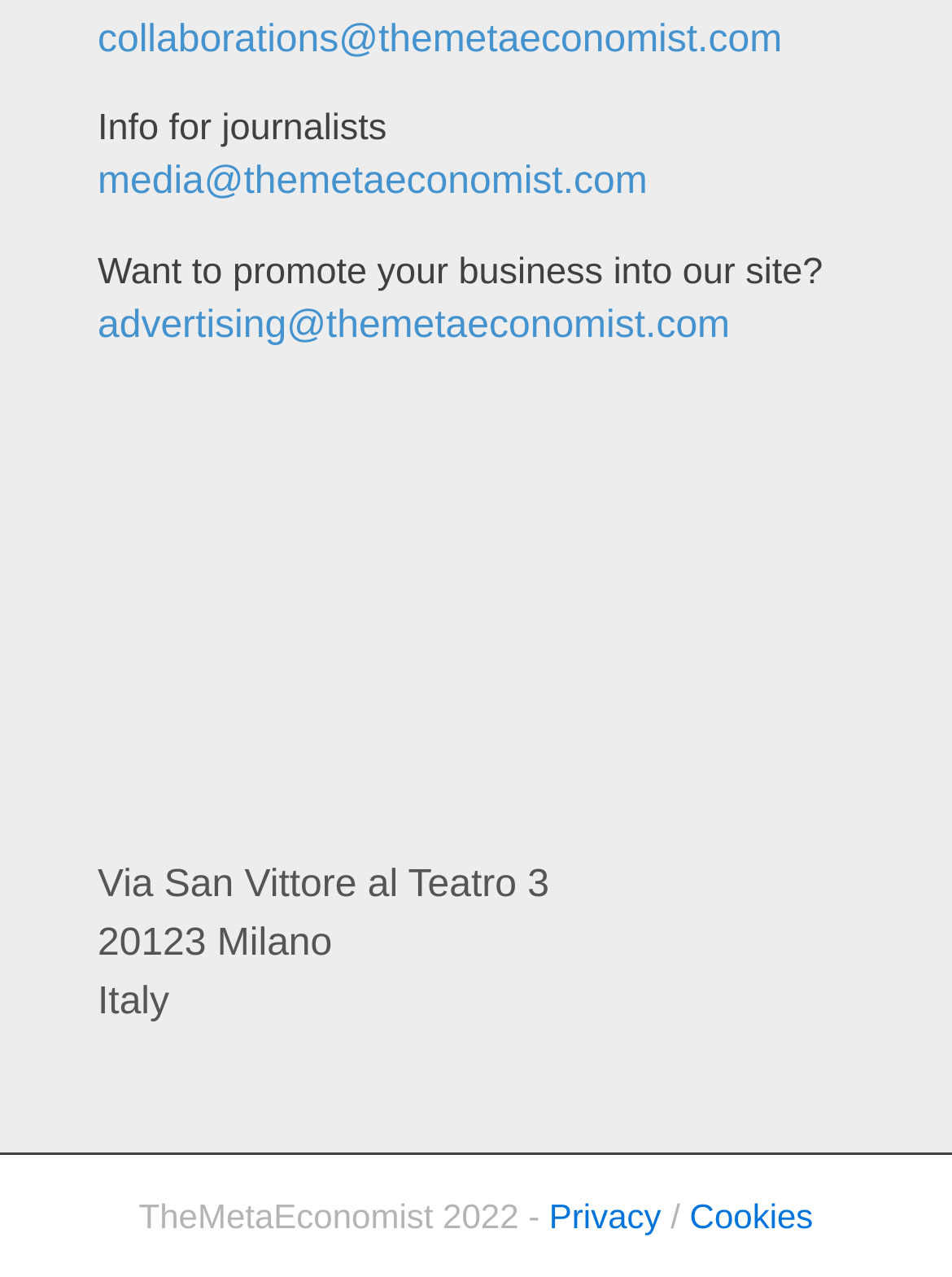What is the address of The Metaeconomist?
Based on the image, give a concise answer in the form of a single word or short phrase.

Via San Vittore al Teatro 3 20123 Milano Italy